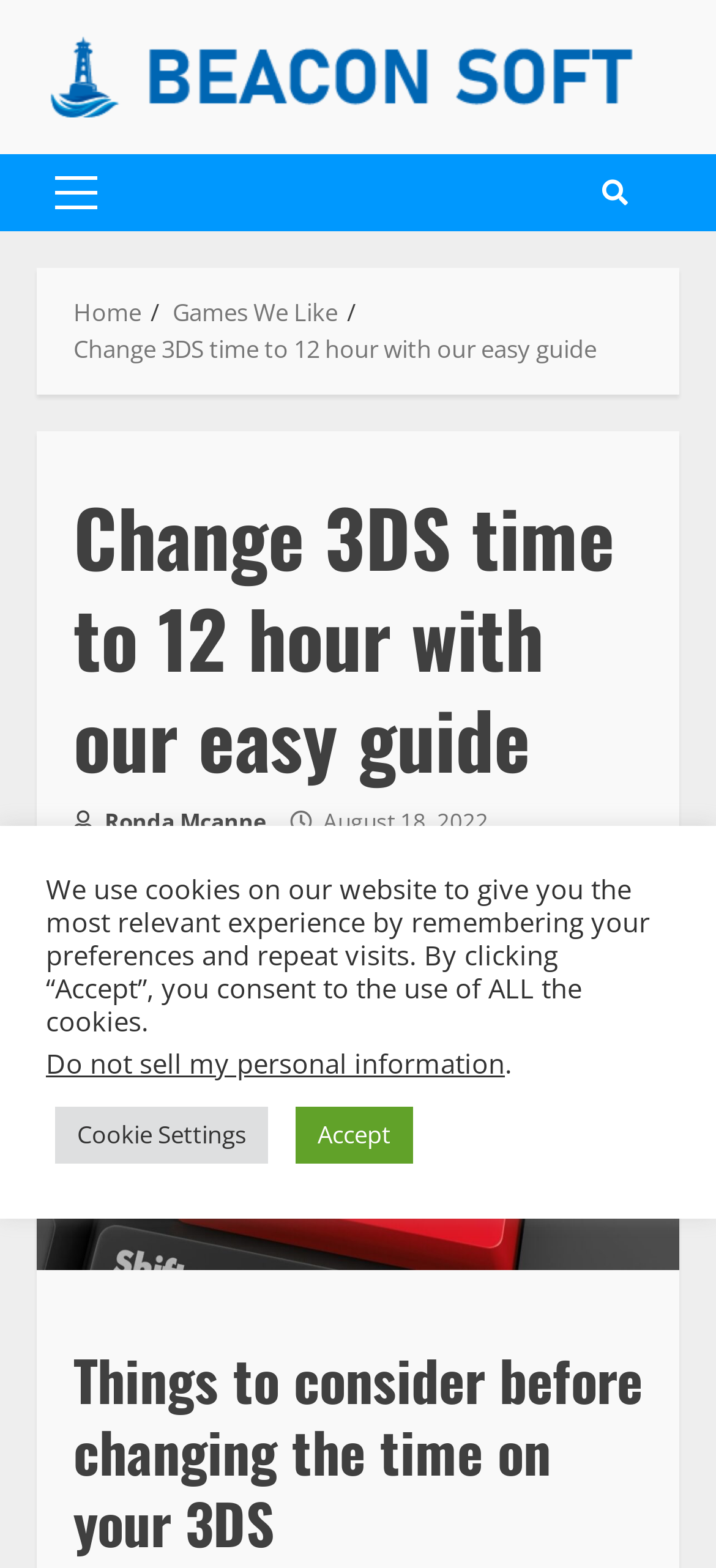Can you find the bounding box coordinates for the element that needs to be clicked to execute this instruction: "Go to the Primary Menu"? The coordinates should be given as four float numbers between 0 and 1, i.e., [left, top, right, bottom].

[0.051, 0.099, 0.162, 0.148]